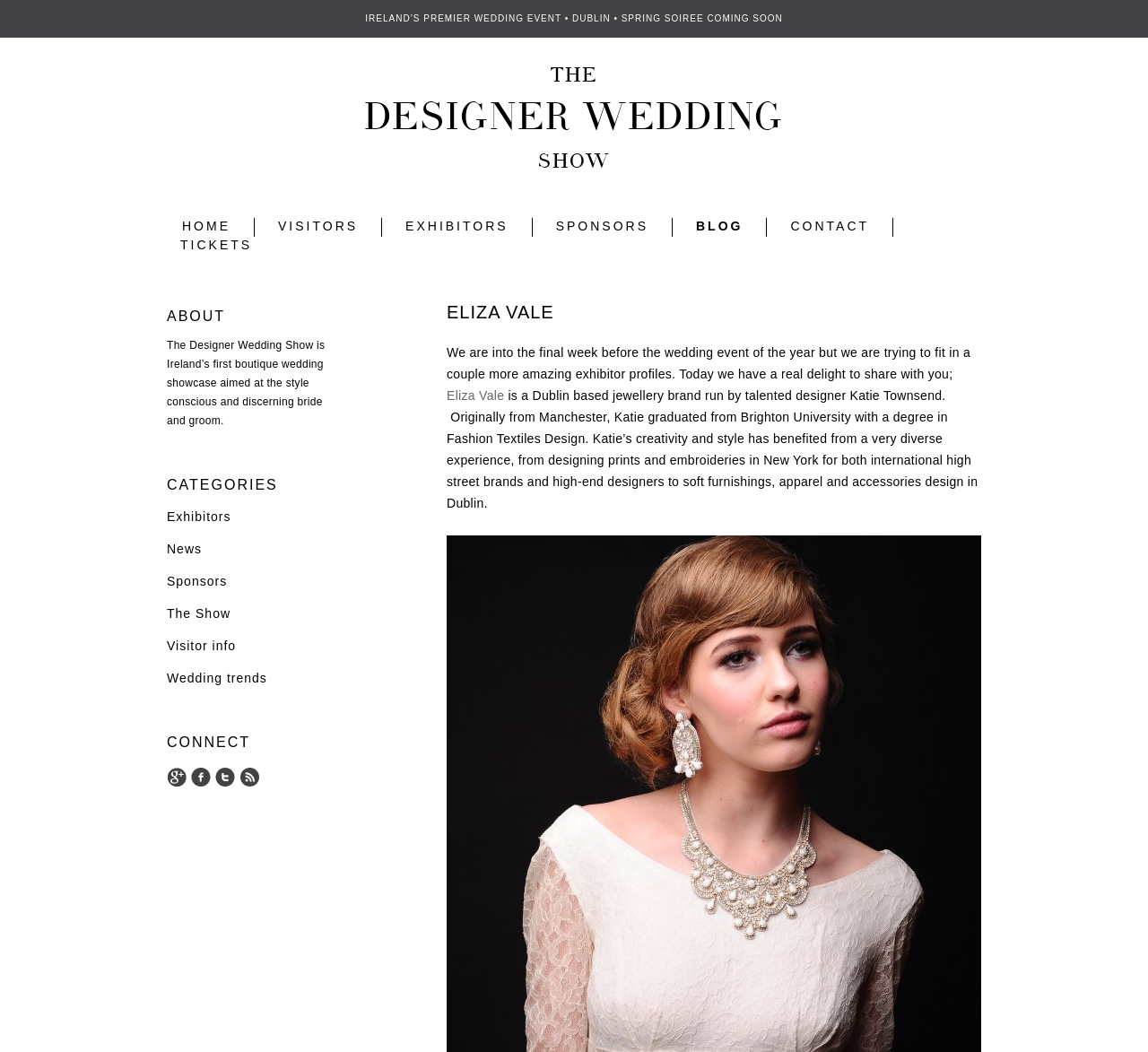Determine the bounding box coordinates for the area you should click to complete the following instruction: "Visit the HOME page".

[0.137, 0.208, 0.221, 0.222]